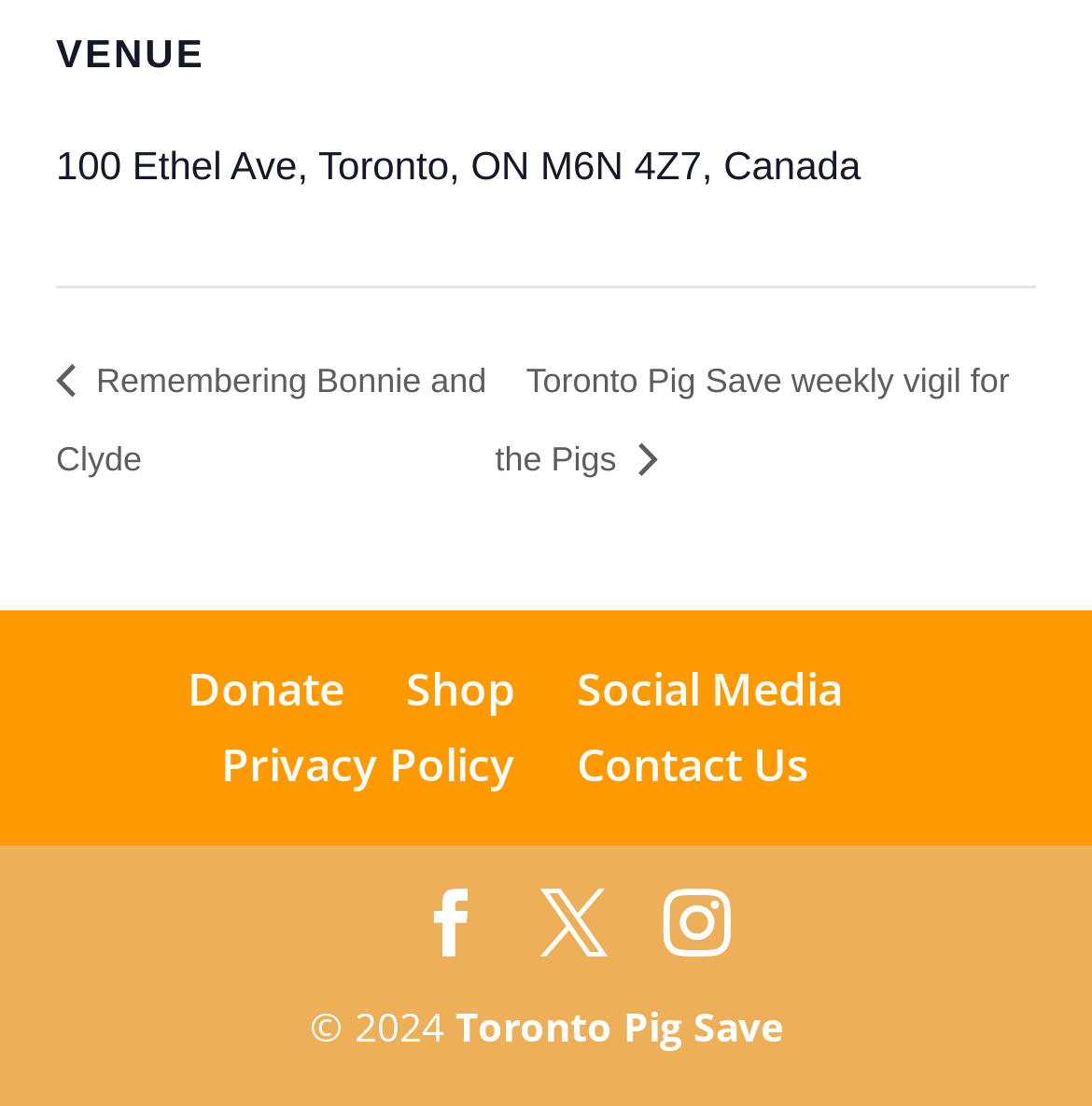Can you pinpoint the bounding box coordinates for the clickable element required for this instruction: "Go to the Toronto Pig Save homepage"? The coordinates should be four float numbers between 0 and 1, i.e., [left, top, right, bottom].

[0.417, 0.905, 0.717, 0.953]